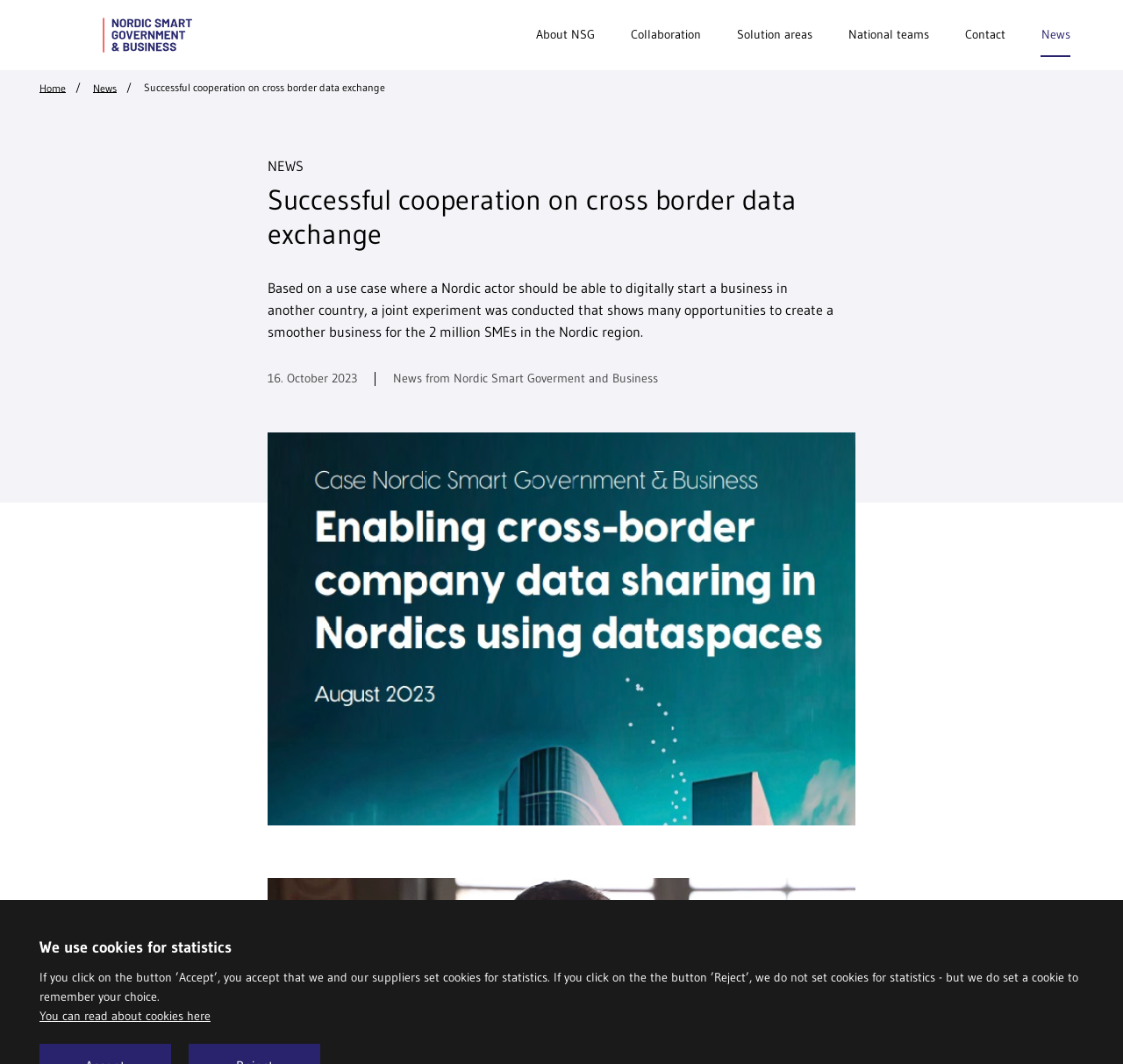Generate a comprehensive caption for the webpage you are viewing.

The webpage is about Nordic Smart Government and Business, with a focus on successful cooperation on cross border data exchange. At the top right corner, there is a logo of Nordic Smart Government and Business. Below the logo, there is a navigation menu with links to "About NSG", "Collaboration", "Solution areas", "National teams", "Contact", and "News".

On the top left side, there is a cookie notification section, which includes a brief description of the use of cookies for statistics and a link to read more about cookies. Below this section, there is a link to the "Home" page and another link to "News".

The main content of the webpage is a news article titled "Successful cooperation on cross border data exchange". The article is divided into sections, with a heading and a brief summary of the news. The summary describes a joint experiment that shows opportunities to create a smoother business for SMEs in the Nordic region. The article also includes the date "16. October 2023" and a label "News from Nordic Smart Goverment and Business". There is an image or figure related to the news article, but its content is not specified.

At the bottom of the page, there is a button to hide navigation, which controls the site header items.